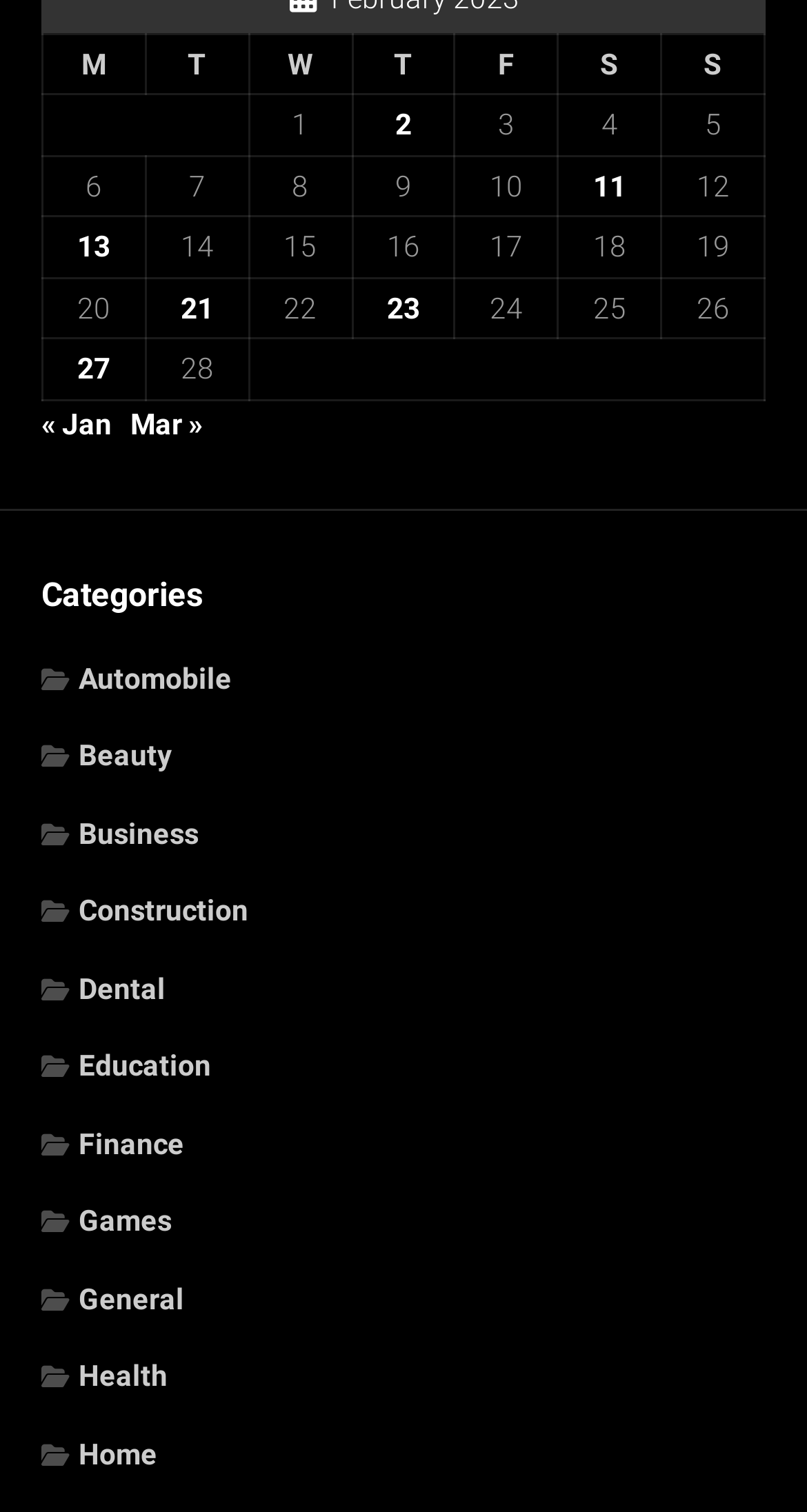Please identify the bounding box coordinates of the element's region that I should click in order to complete the following instruction: "Click on 'Posts published on February 2, 2023'". The bounding box coordinates consist of four float numbers between 0 and 1, i.e., [left, top, right, bottom].

[0.49, 0.071, 0.51, 0.093]